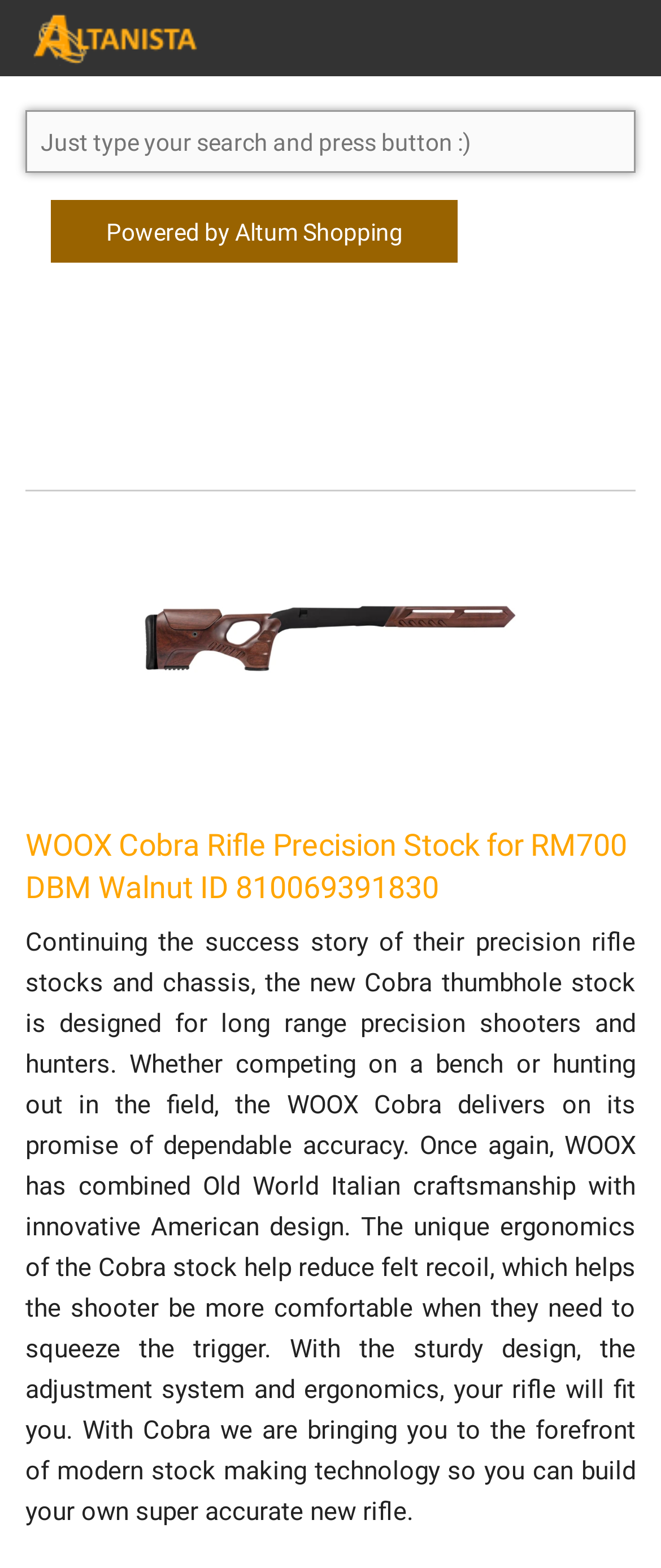Given the element description "aria-label="Advertisement" name="aswift_1" title="Advertisement"", identify the bounding box of the corresponding UI element.

[0.038, 0.256, 0.859, 0.31]